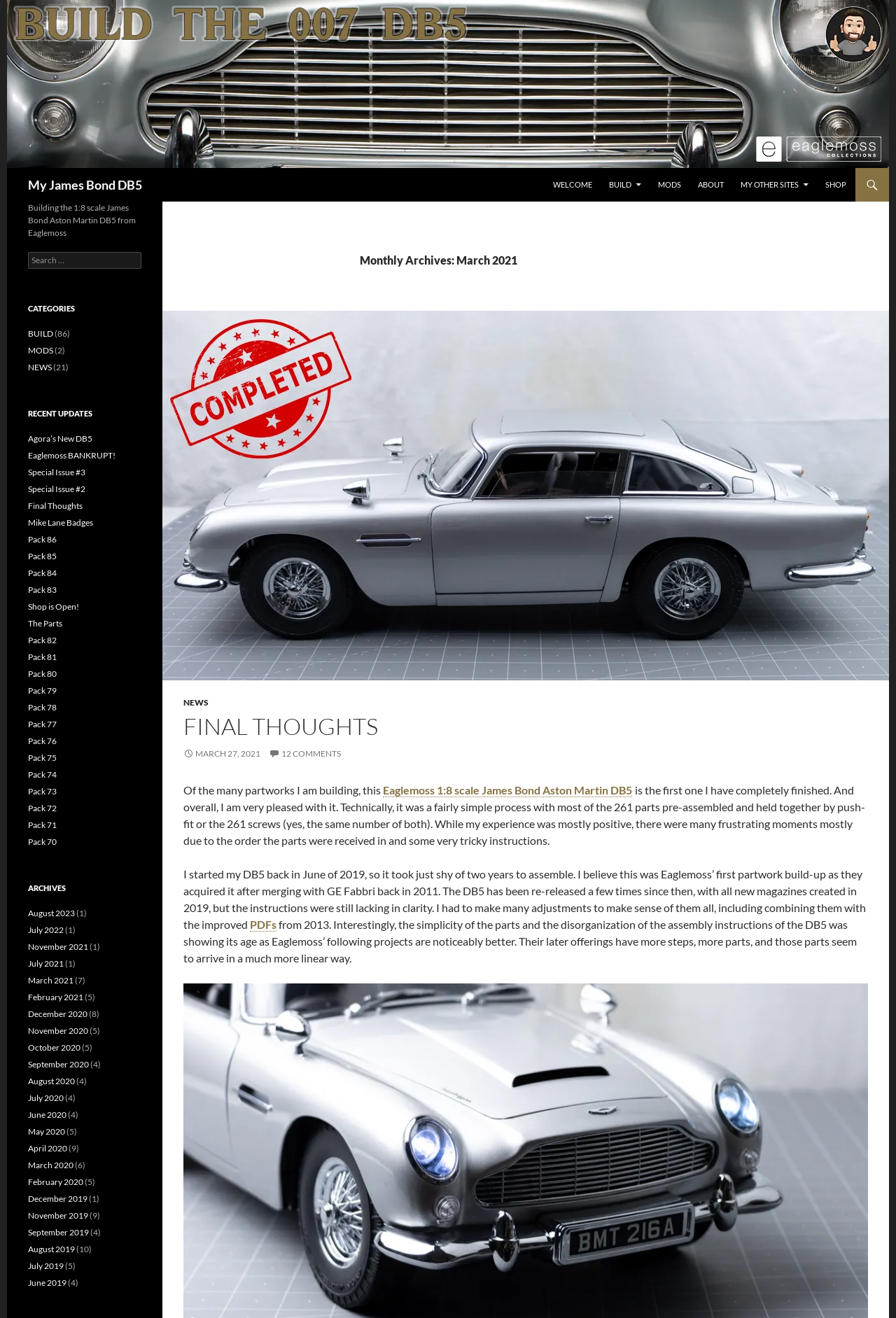Determine the bounding box coordinates of the target area to click to execute the following instruction: "Click on the 'WELCOME' link."

[0.608, 0.127, 0.67, 0.153]